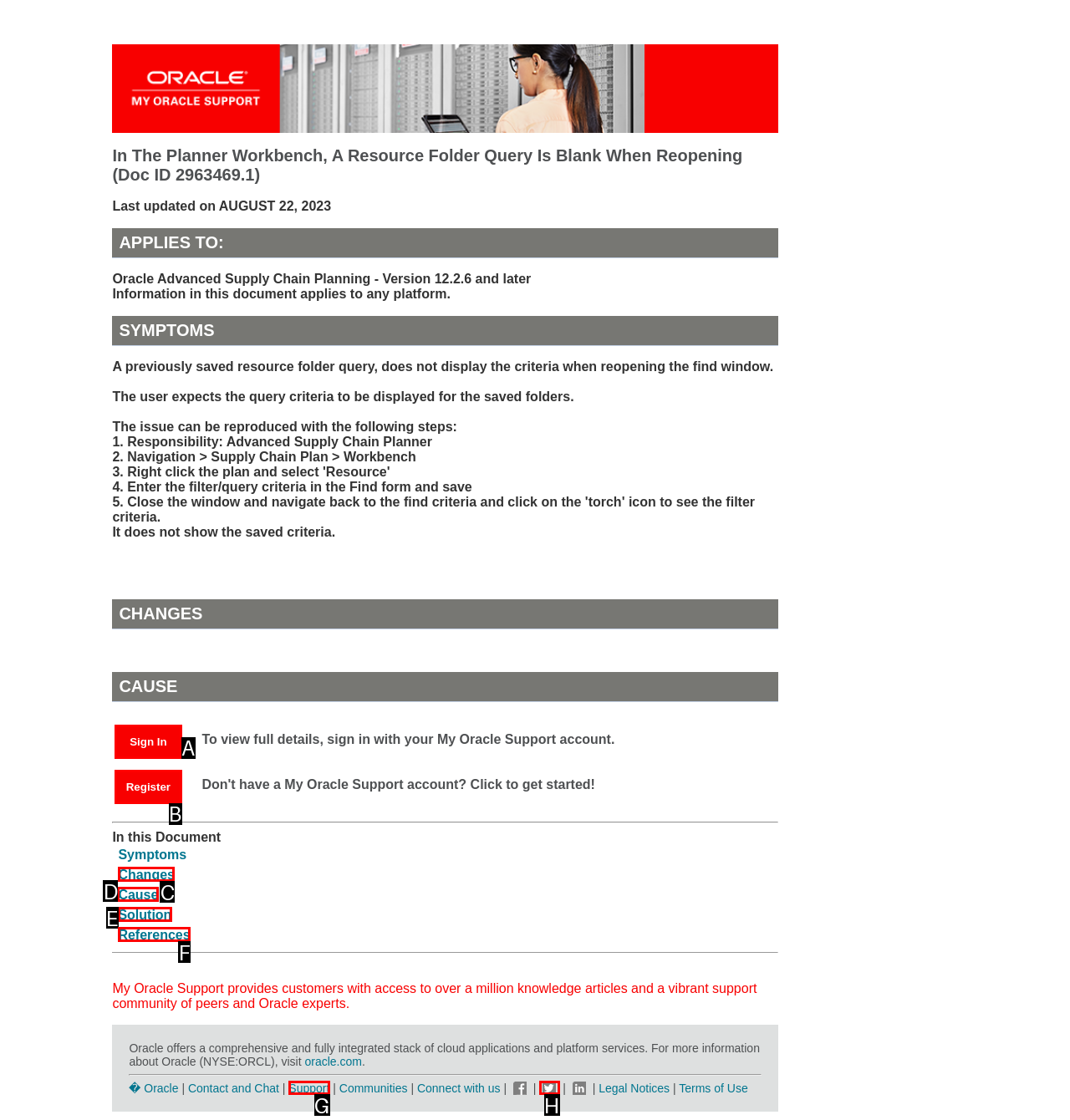Point out which HTML element you should click to fulfill the task: Click Cause.
Provide the option's letter from the given choices.

D